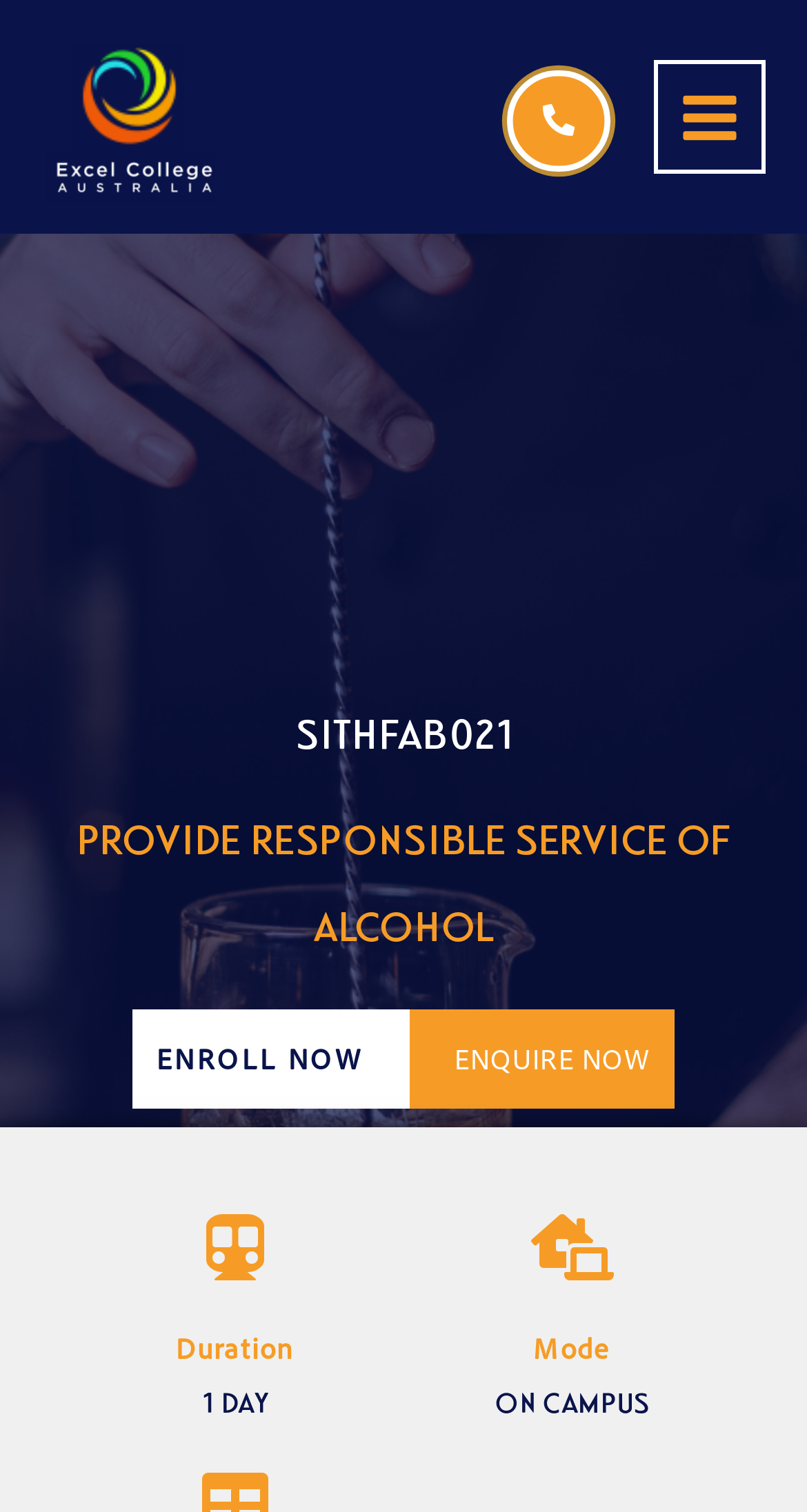How long does the course take?
Using the information from the image, give a concise answer in one word or a short phrase.

1 day